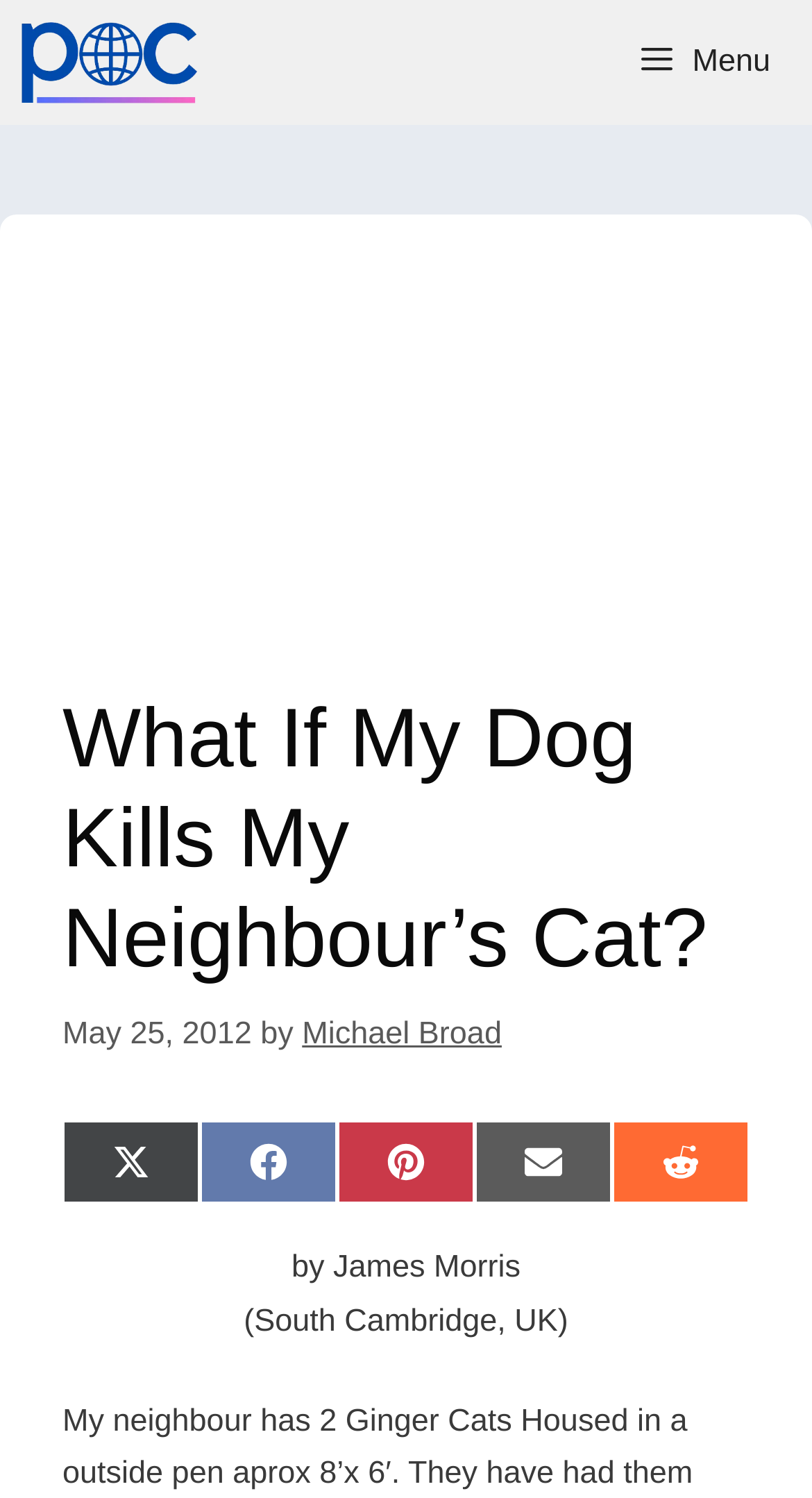Kindly determine the bounding box coordinates of the area that needs to be clicked to fulfill this instruction: "Read the article by Michael Broad".

[0.372, 0.678, 0.618, 0.701]